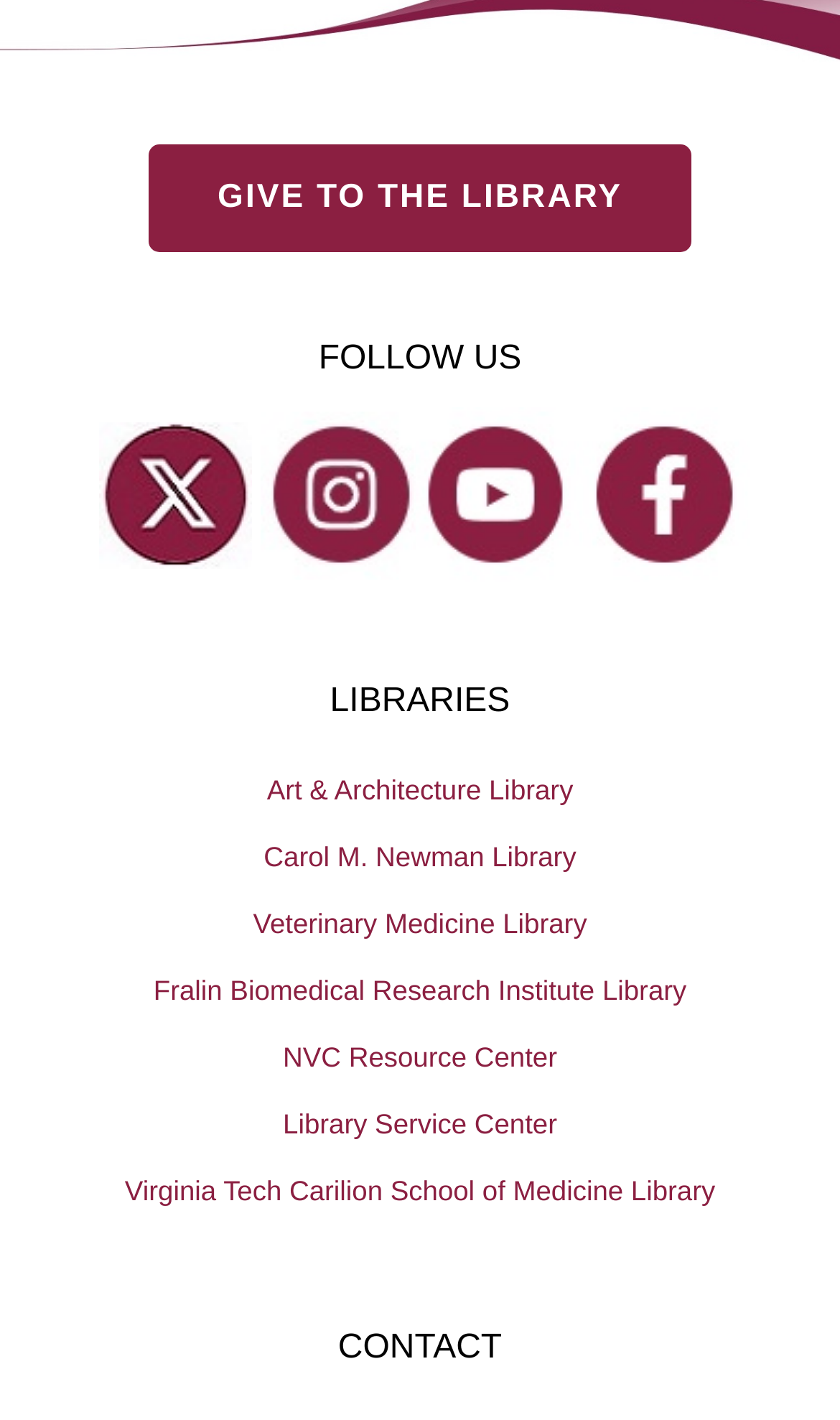Use a single word or phrase to answer the question: 
What is the main heading of the libraries section?

LIBRARIES